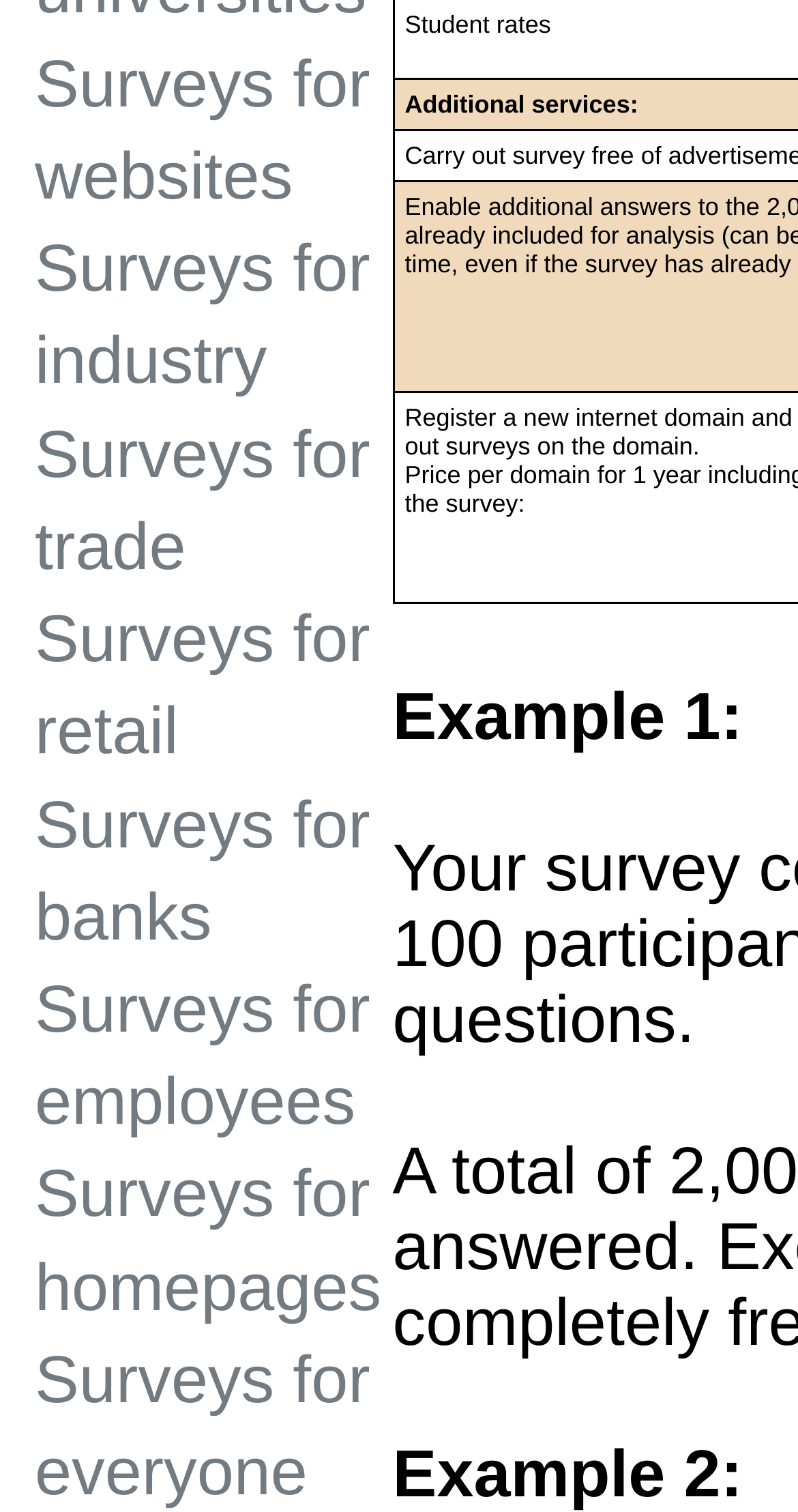What is the vertical position of 'Example 2:' relative to 'Example 1:'?
Refer to the image and give a detailed response to the question.

The vertical position of 'Example 2:' relative to 'Example 1:' is below. This can be determined by comparing the y1 and y2 coordinates of their bounding boxes. The y1 coordinate of 'Example 2:' is 0.95, which is greater than the y2 coordinate of 'Example 1:', which is 0.498. Therefore, 'Example 2:' is located below 'Example 1:' on the webpage.